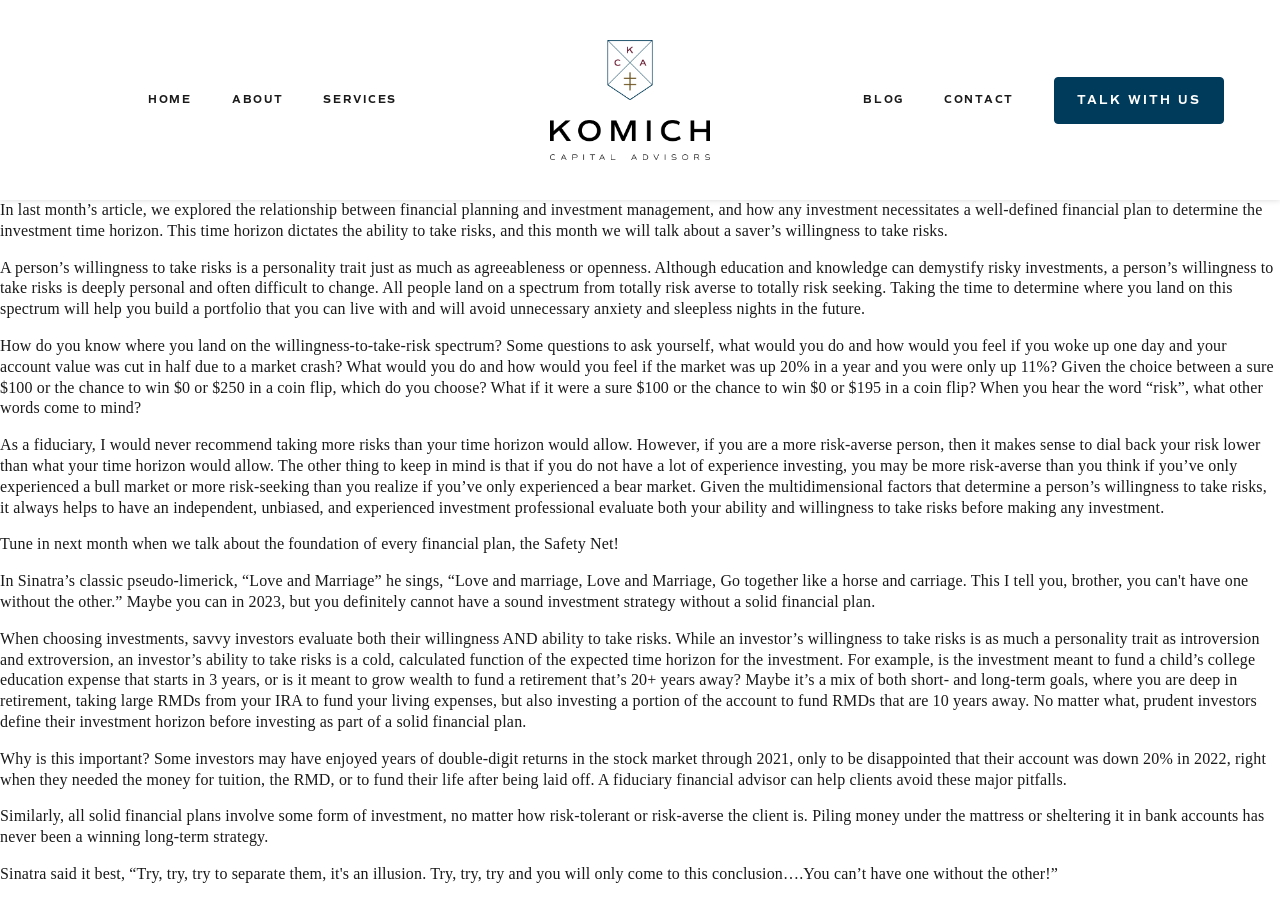Using the information in the image, give a comprehensive answer to the question: 
Why is investing in the stock market important?

According to the webpage, investing in the stock market is important because it is a long-term strategy that can help clients achieve their financial goals. Piling money under the mattress or sheltering it in bank accounts is not a winning long-term strategy, and investing in the stock market can provide a better return on investment over time.